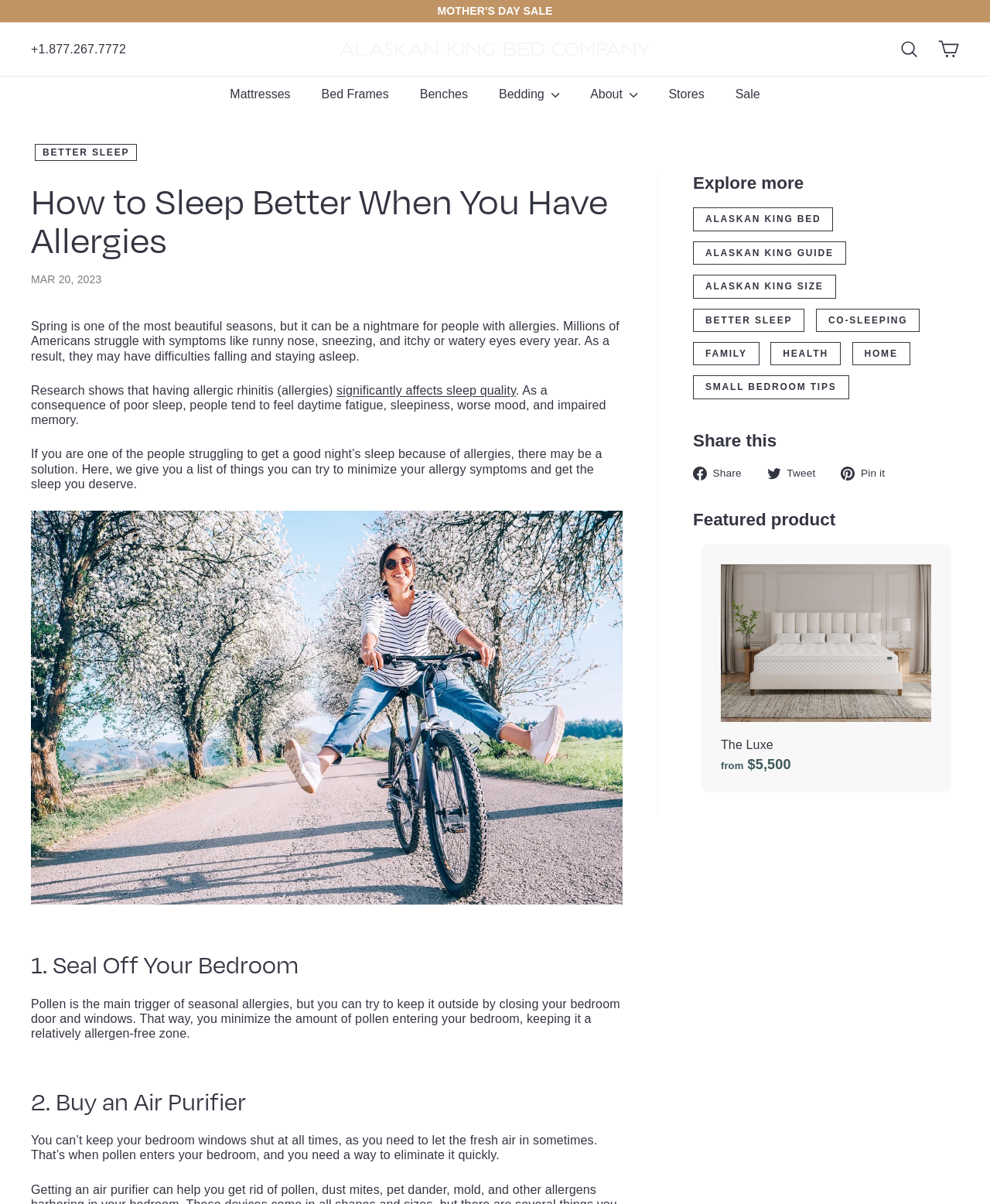Find the bounding box coordinates for the area that should be clicked to accomplish the instruction: "View the 'Alaskan King Bed Company' website".

[0.344, 0.035, 0.656, 0.046]